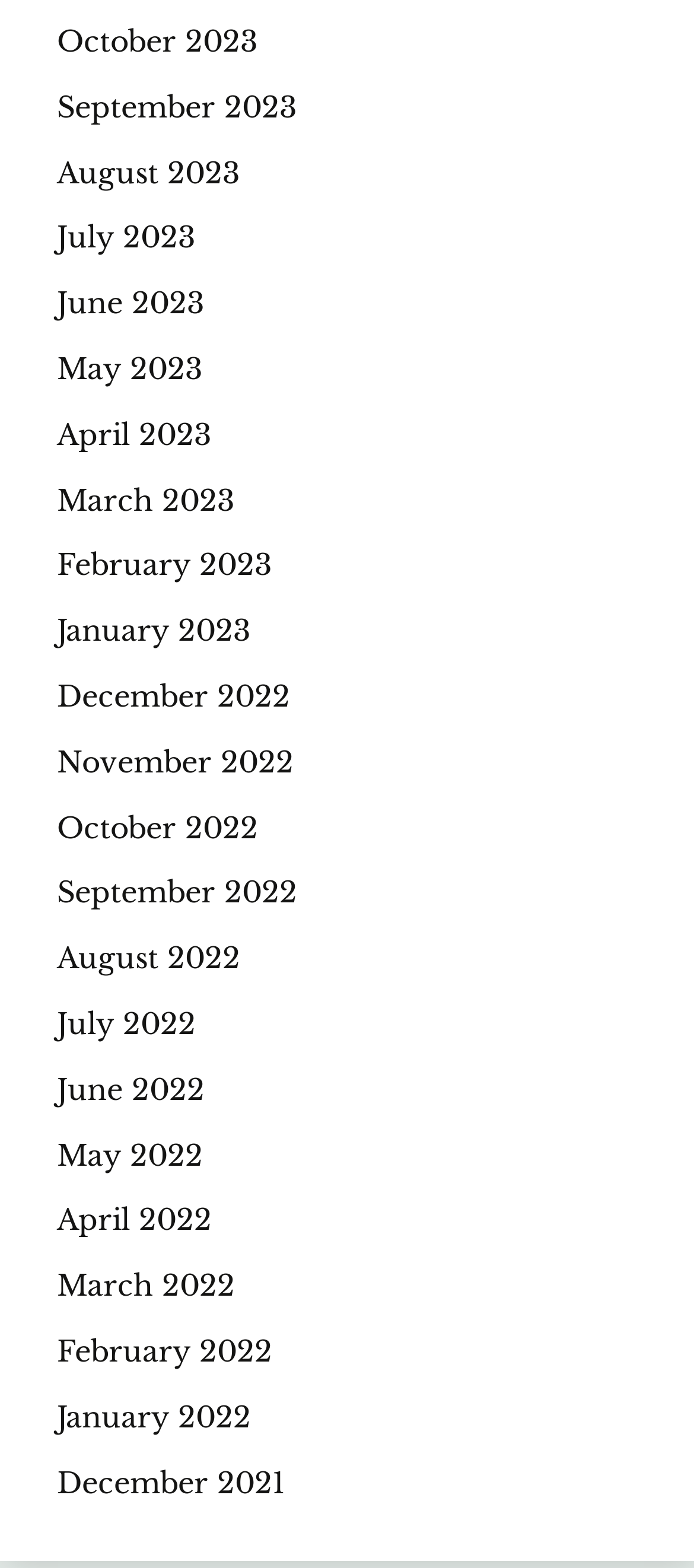Are the months listed in chronological order?
Please respond to the question with a detailed and informative answer.

I examined the link elements with month and year text and found that they are listed in chronological order, with the latest month (October 2023) at the top and the earliest month (December 2021) at the bottom.